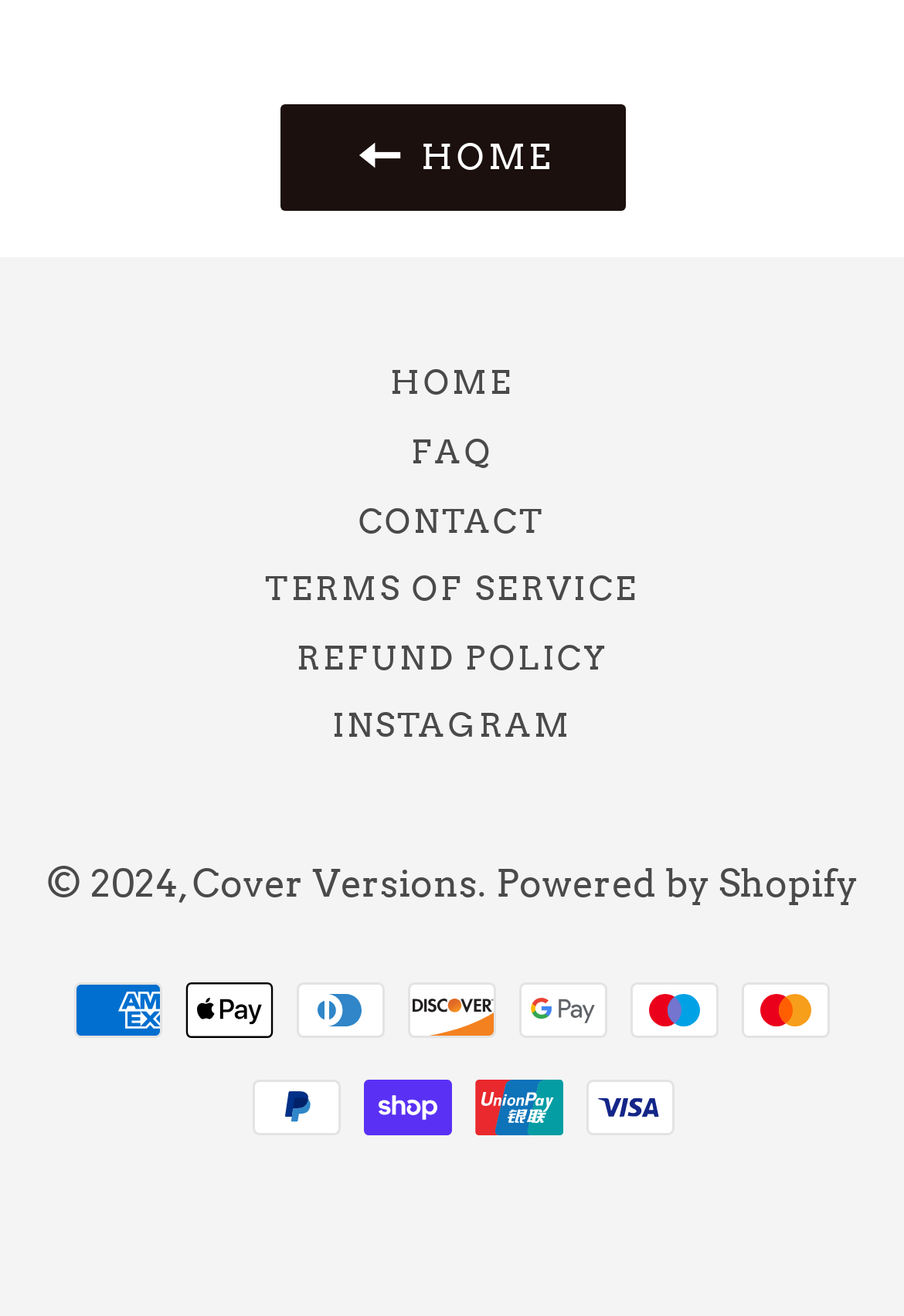Specify the bounding box coordinates (top-left x, top-left y, bottom-right x, bottom-right y) of the UI element in the screenshot that matches this description: Contact

[0.051, 0.371, 0.949, 0.423]